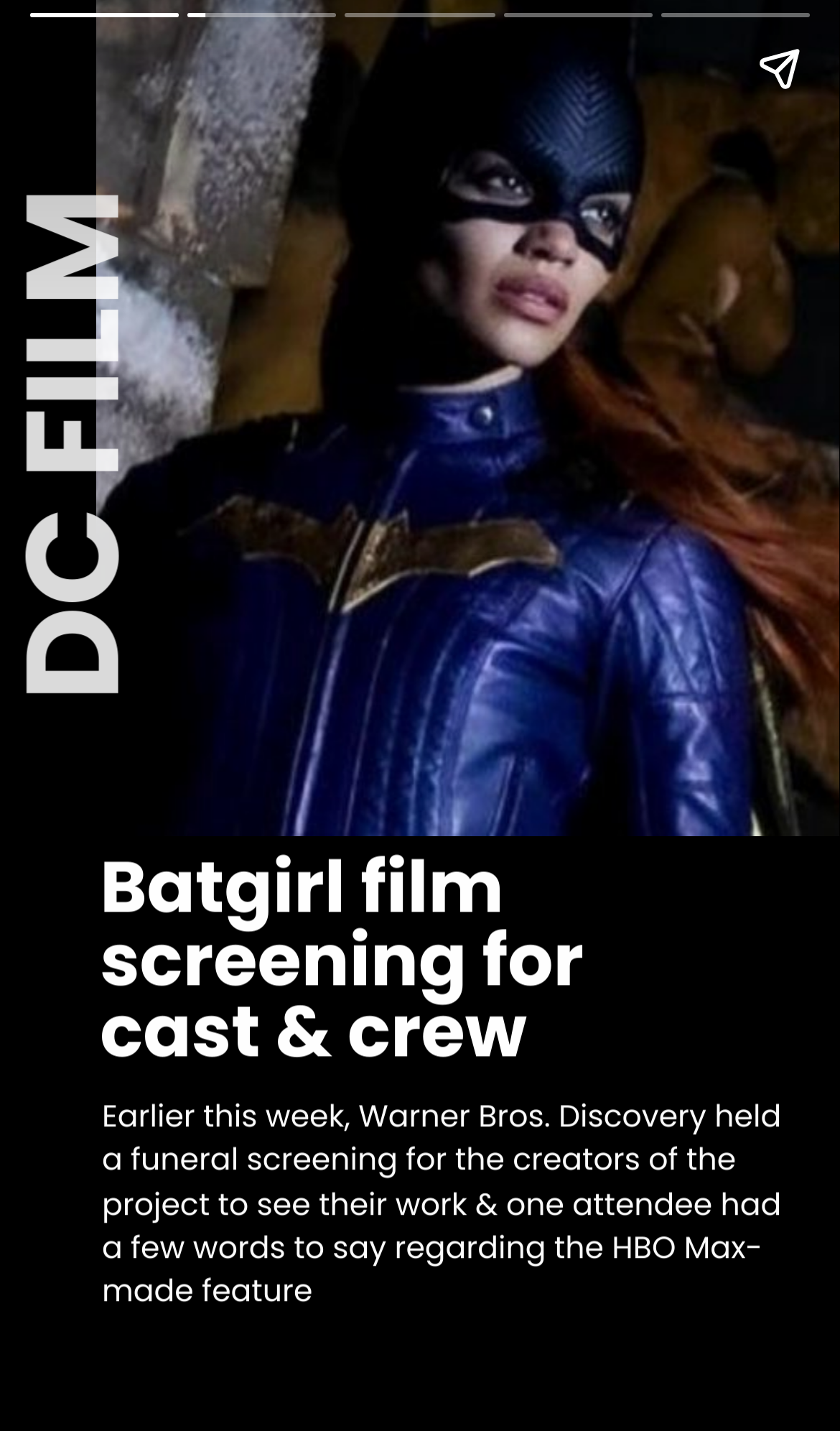What is the platform where the Batgirl film was made?
Refer to the image and provide a detailed answer to the question.

The webpage mentions that the Batgirl film was made for HBO Max, which is a streaming platform.